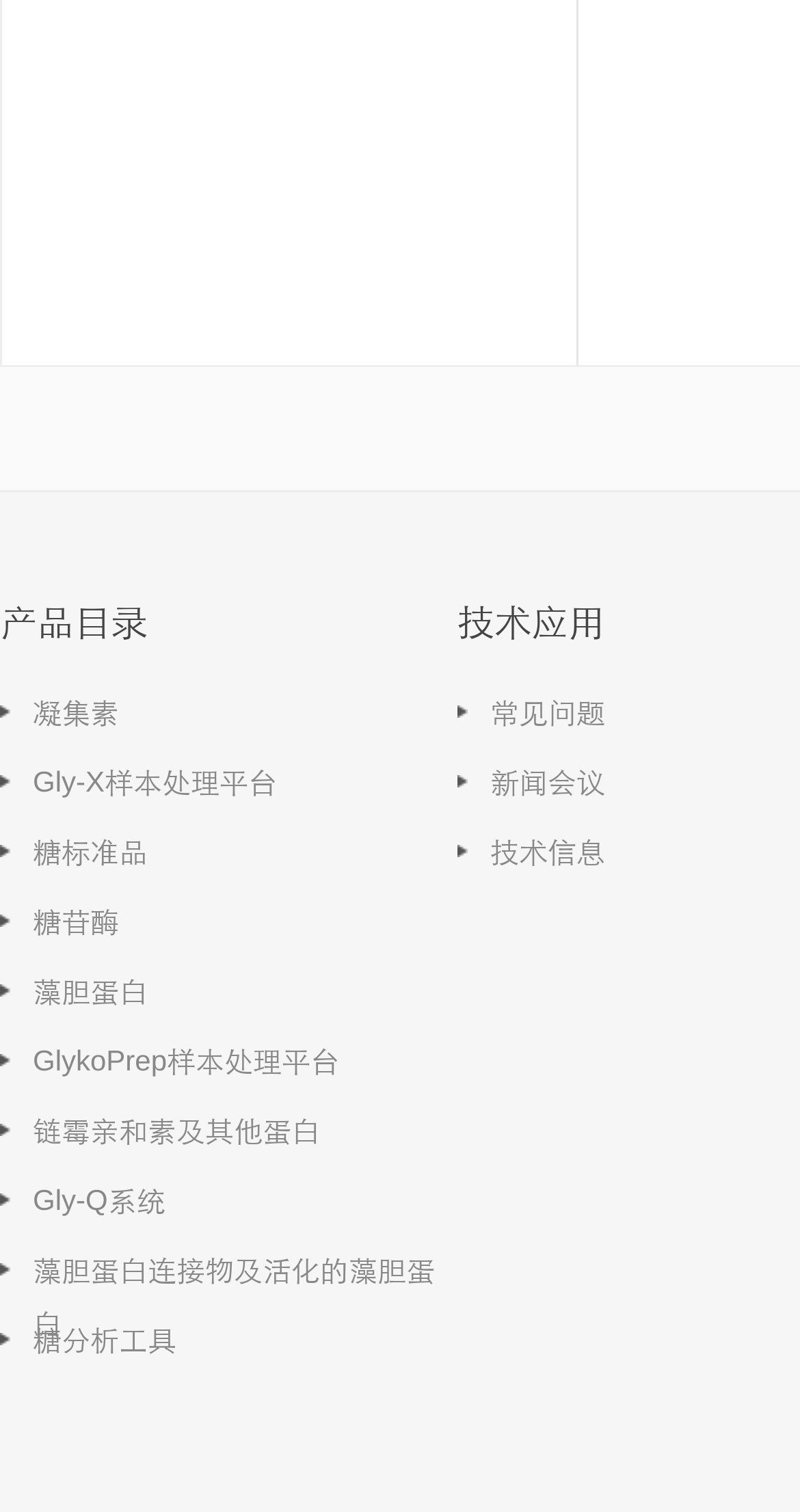Find and indicate the bounding box coordinates of the region you should select to follow the given instruction: "learn about 藻胆蛋白".

[0.0, 0.632, 0.572, 0.678]